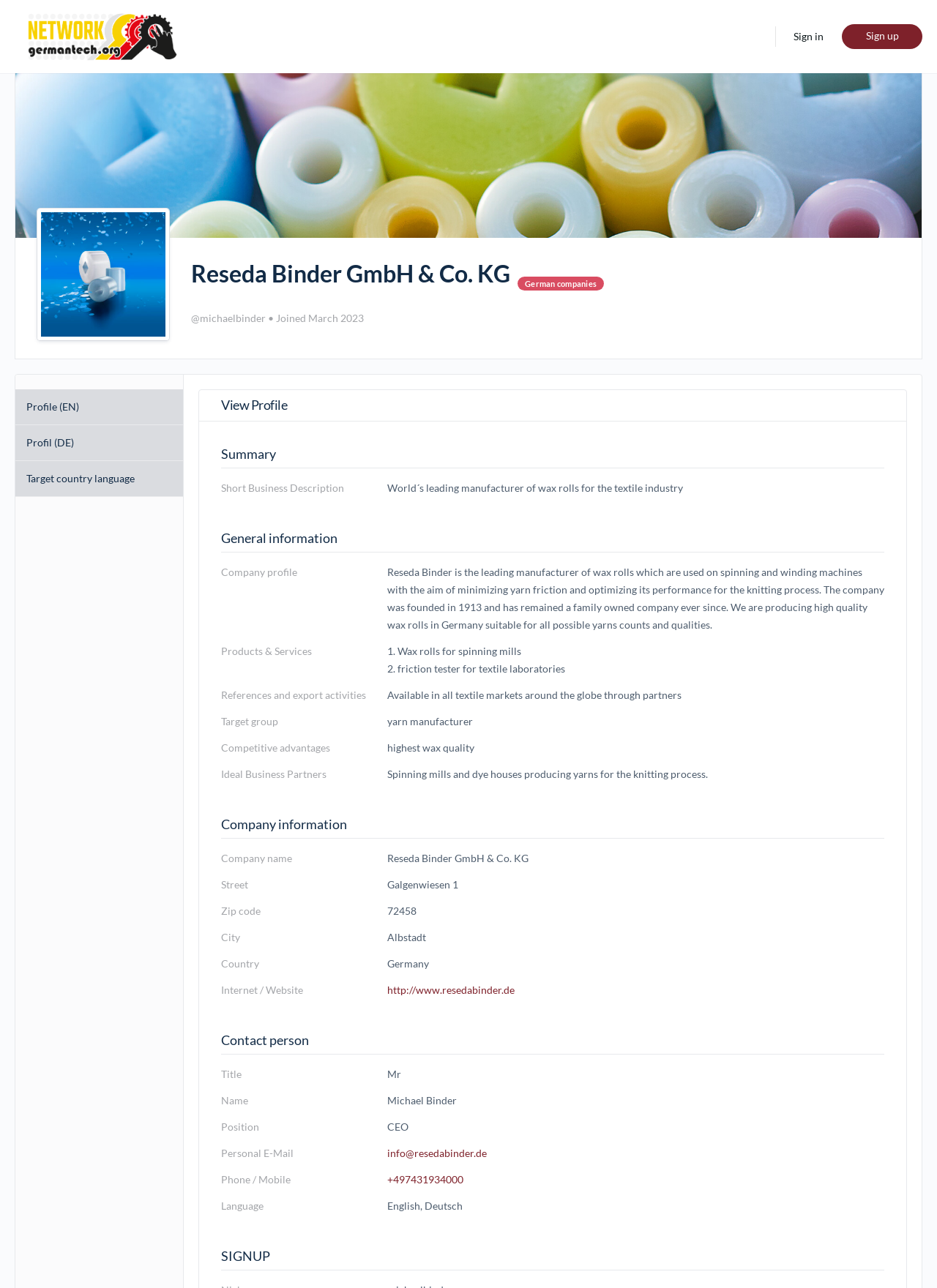Given the webpage screenshot and the description, determine the bounding box coordinates (top-left x, top-left y, bottom-right x, bottom-right y) that define the location of the UI element matching this description: Profil (DE)

[0.016, 0.33, 0.195, 0.357]